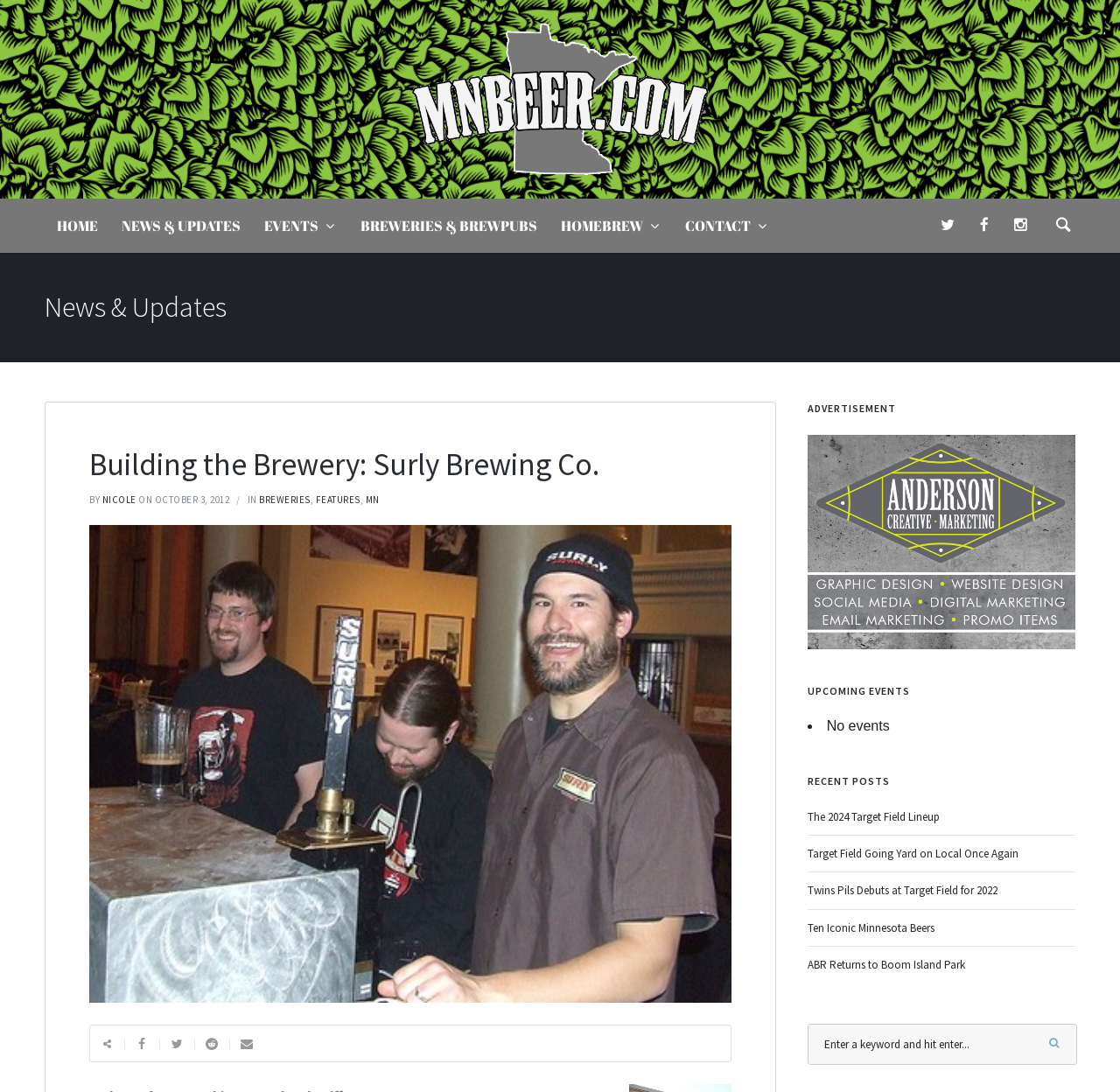Determine the bounding box coordinates for the area that should be clicked to carry out the following instruction: "read the article about building Surly Brewing Co.".

[0.08, 0.409, 0.653, 0.443]